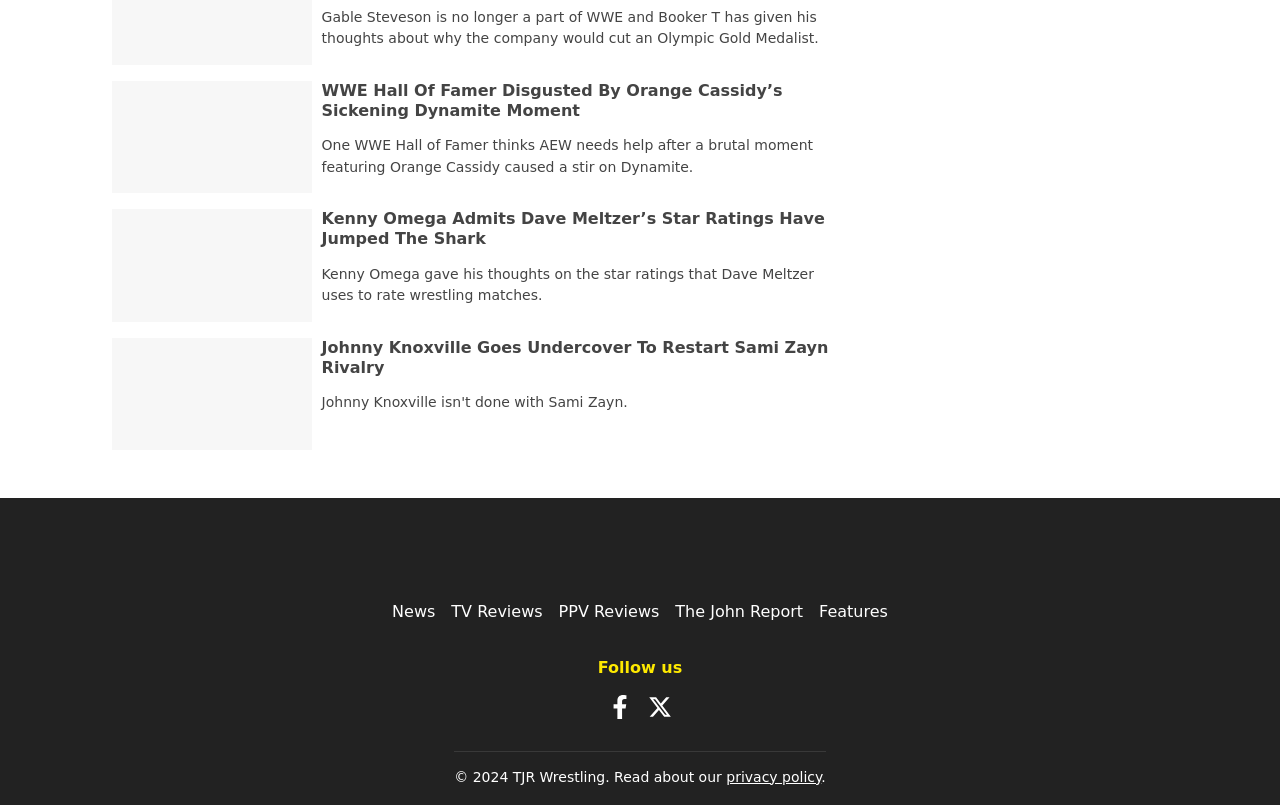Please give the bounding box coordinates of the area that should be clicked to fulfill the following instruction: "Read news". The coordinates should be in the format of four float numbers from 0 to 1, i.e., [left, top, right, bottom].

[0.306, 0.747, 0.34, 0.771]